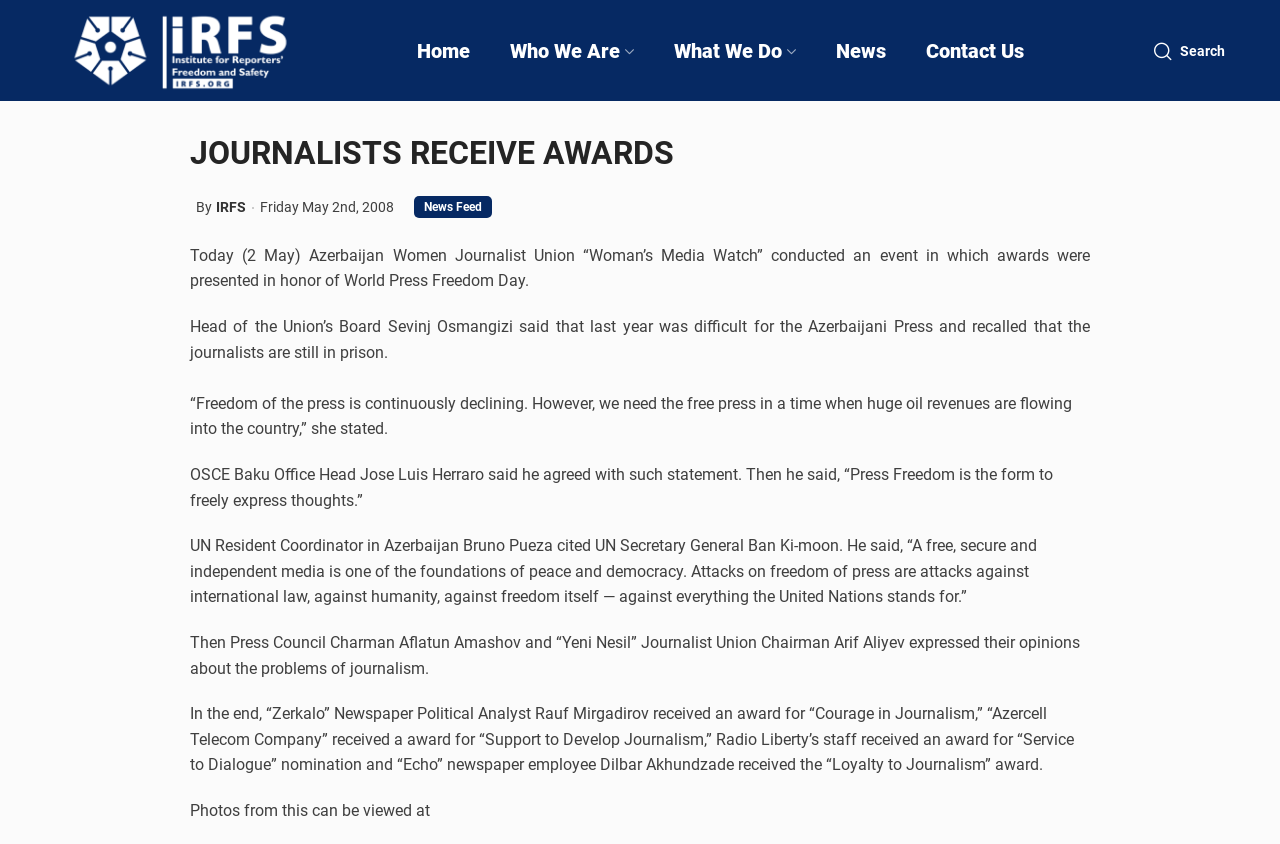What can be viewed at the provided link?
Please give a detailed and elaborate answer to the question based on the image.

According to the webpage, the link provided at the end of the article allows users to view photos from the event, as stated in the sentence 'Photos from this can be viewed at...'.